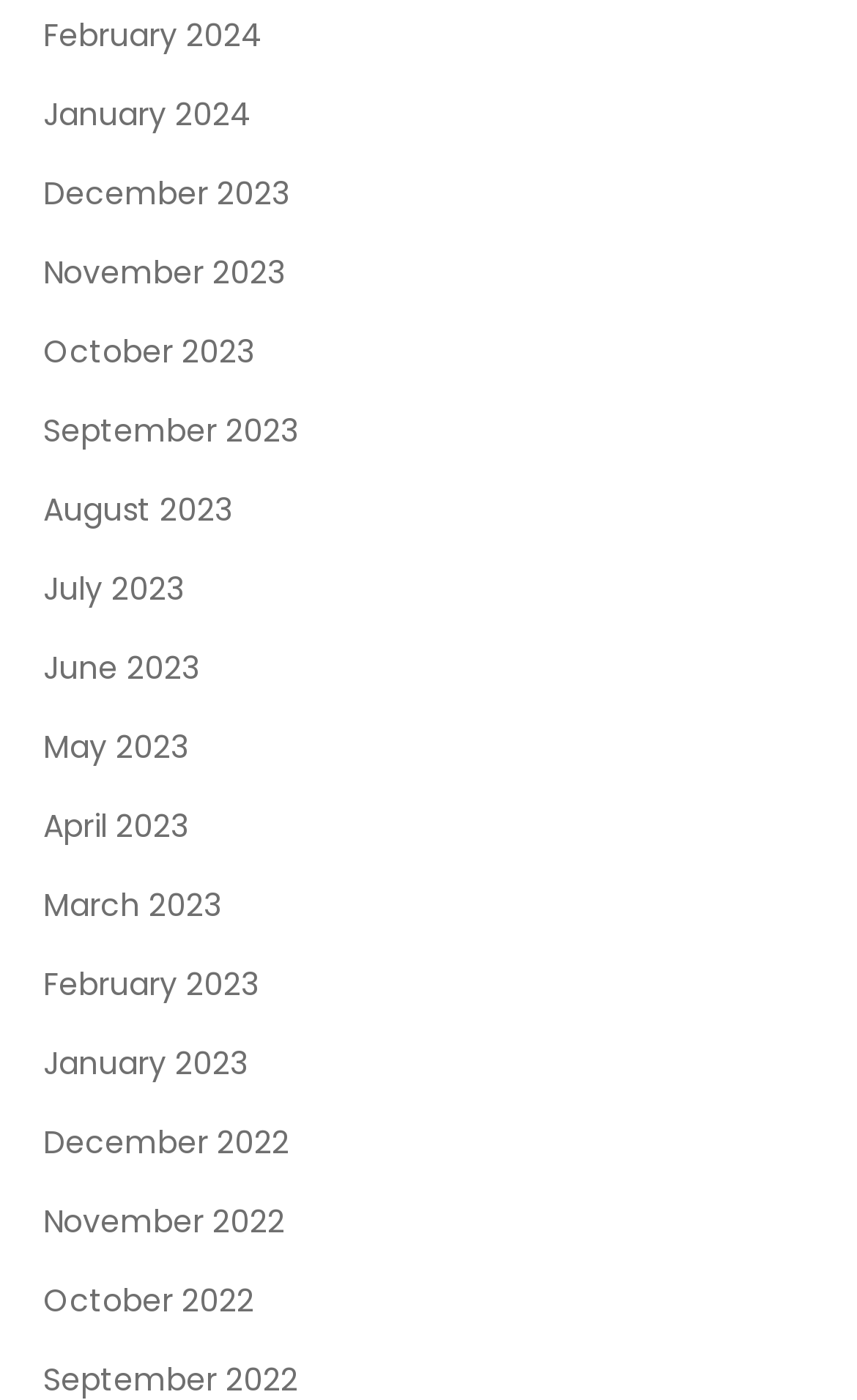What is the earliest month listed?
Please use the image to provide an in-depth answer to the question.

By examining the list of links, I can see that the earliest month listed is December 2022, which is the last link in the list.